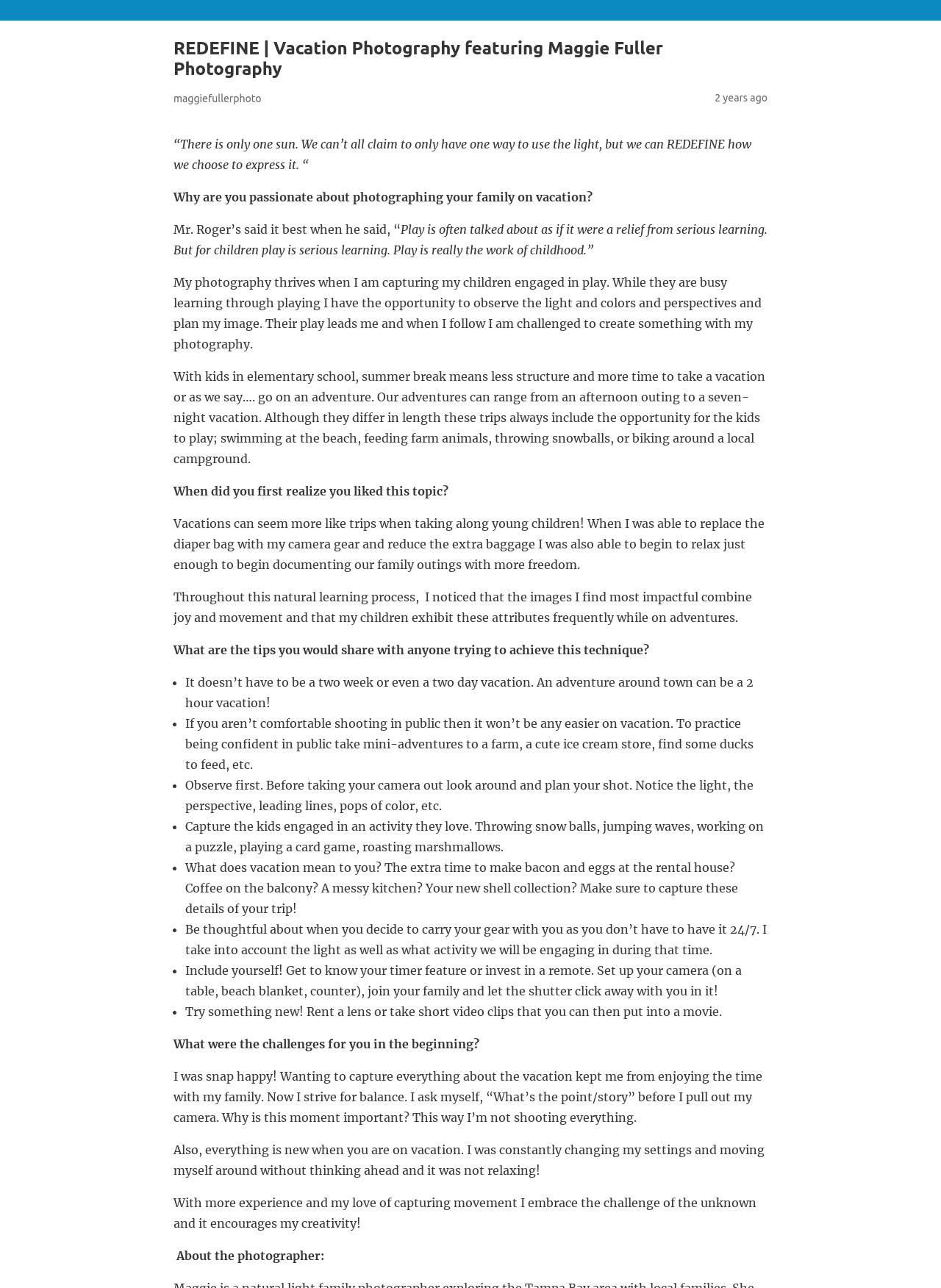Carefully examine the image and provide an in-depth answer to the question: What is the photographer's name?

The photographer's name is mentioned in the header as 'REDEFINE | Vacation Photography featuring Maggie Fuller Photography', and also in the text as 'maggiefullerphoto'.